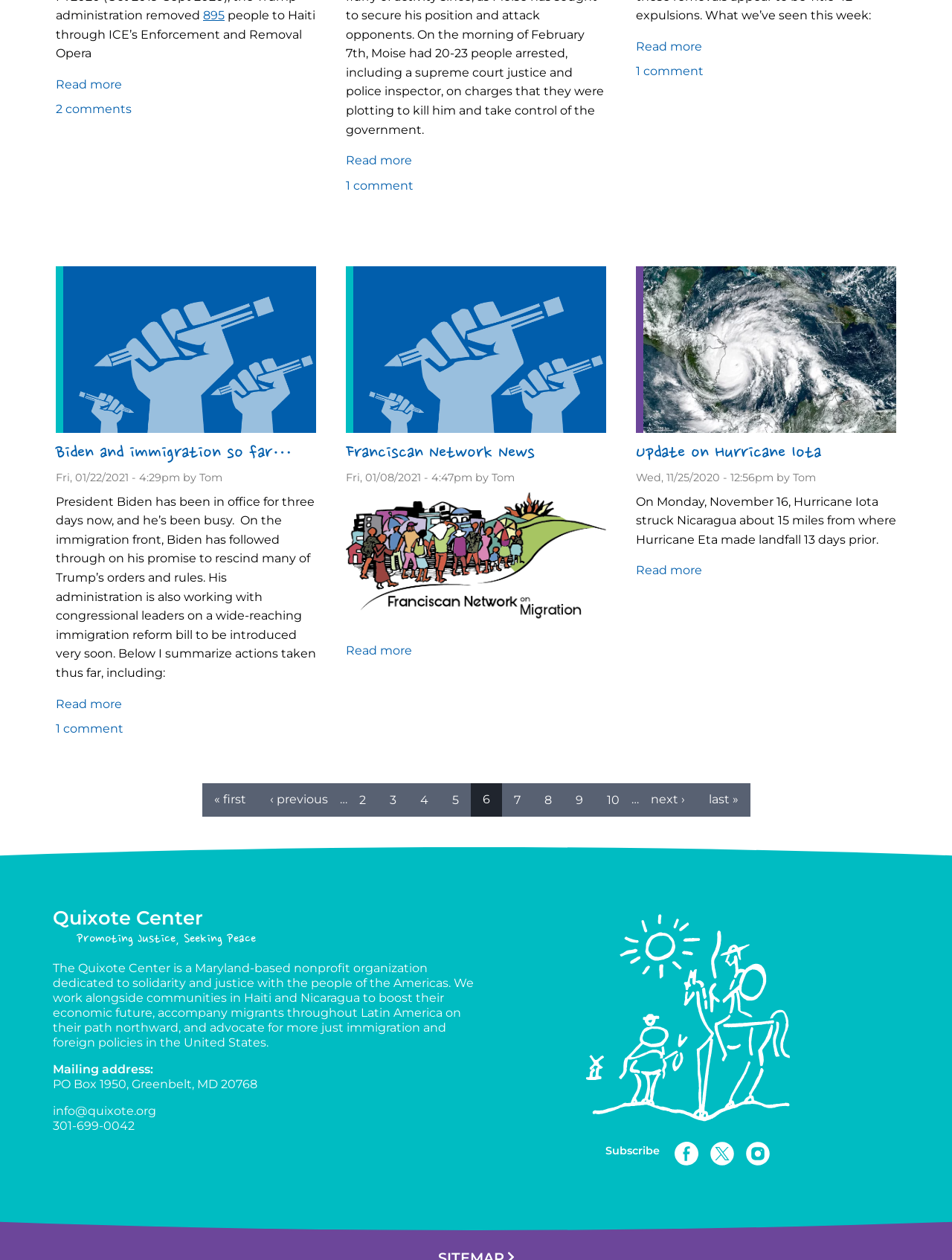Identify the bounding box coordinates for the element you need to click to achieve the following task: "Read more about Title 42 must be revoked, Expulsions to Haiti ended". Provide the bounding box coordinates as four float numbers between 0 and 1, in the form [left, top, right, bottom].

[0.668, 0.031, 0.738, 0.042]